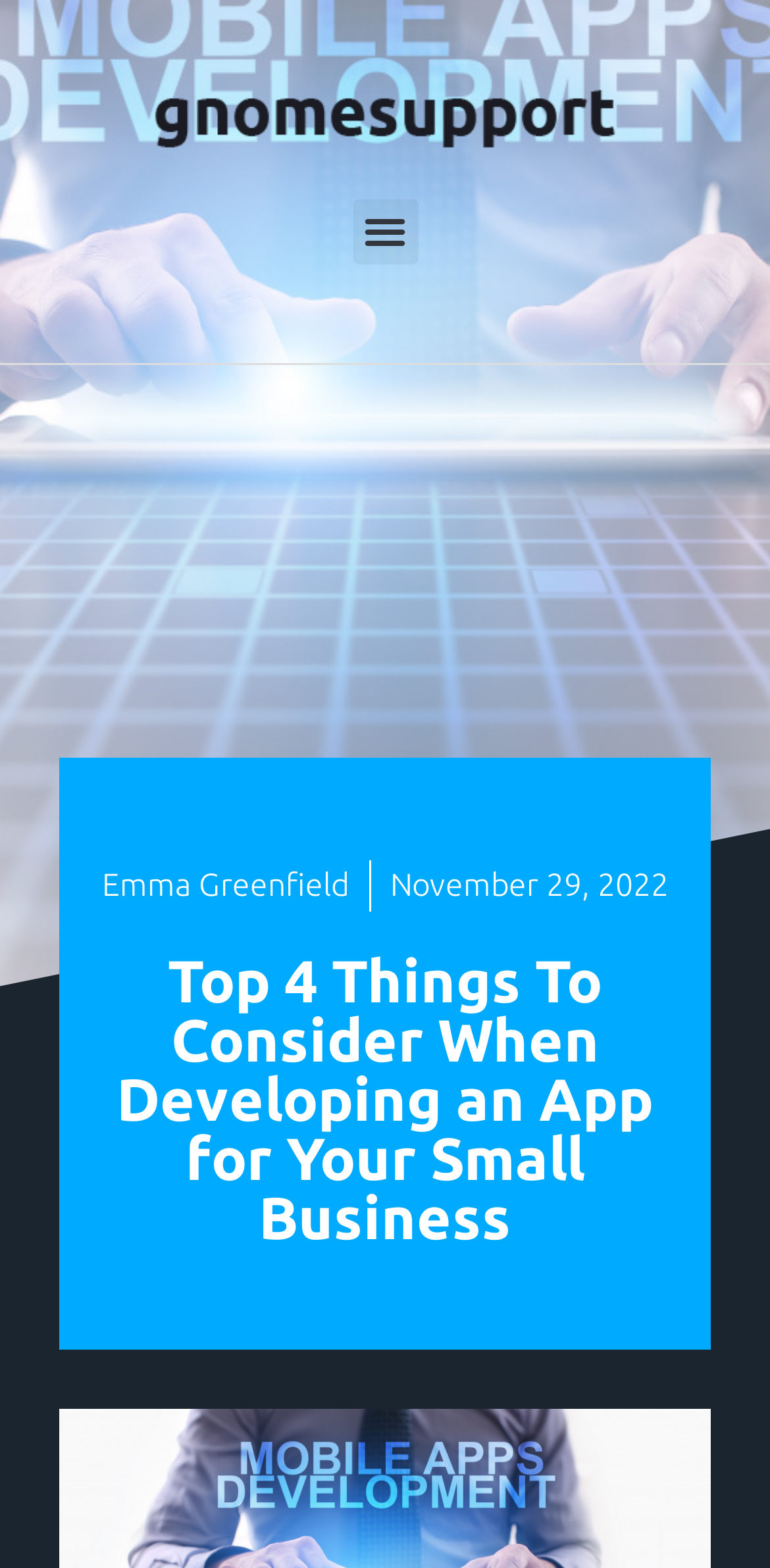Look at the image and write a detailed answer to the question: 
What is the purpose of the button at the top right corner?

The button at the top right corner of the webpage is a menu toggle button, which is used to expand or collapse the menu. It is currently in a collapsed state.